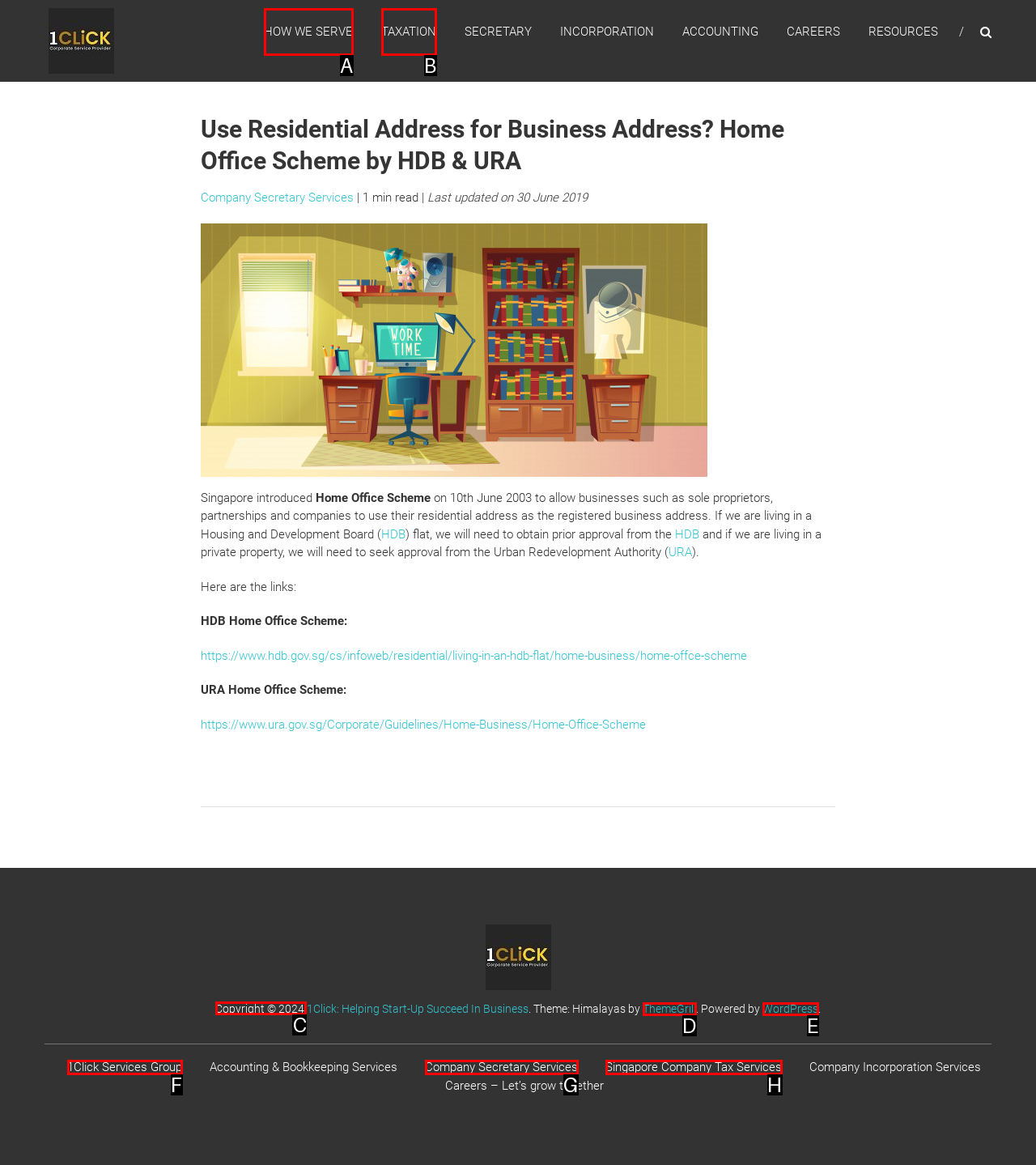Select the correct UI element to click for this task: Check 'Copyright © 2024'.
Answer using the letter from the provided options.

C